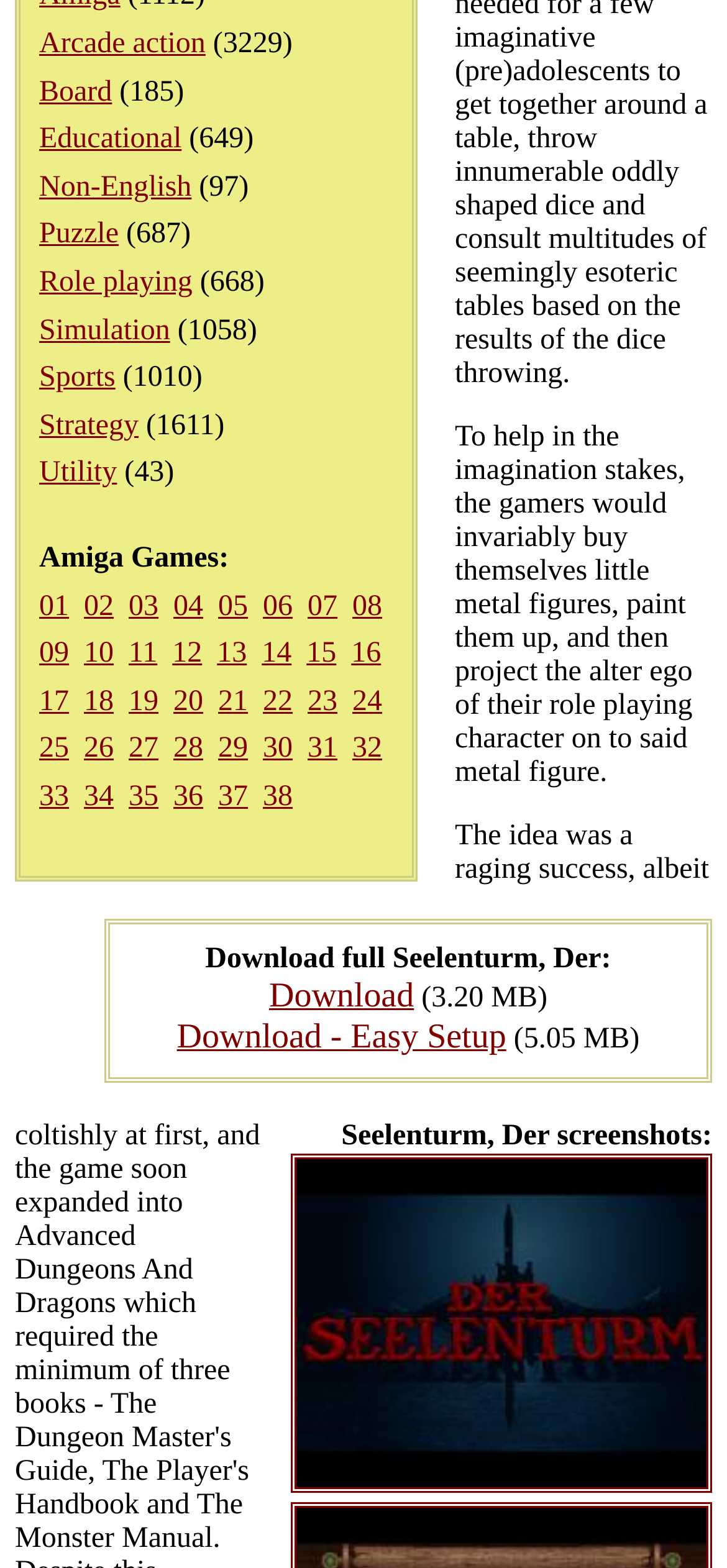Determine the bounding box coordinates of the UI element that matches the following description: "Download - Easy Setup". The coordinates should be four float numbers between 0 and 1 in the format [left, top, right, bottom].

[0.243, 0.65, 0.696, 0.674]